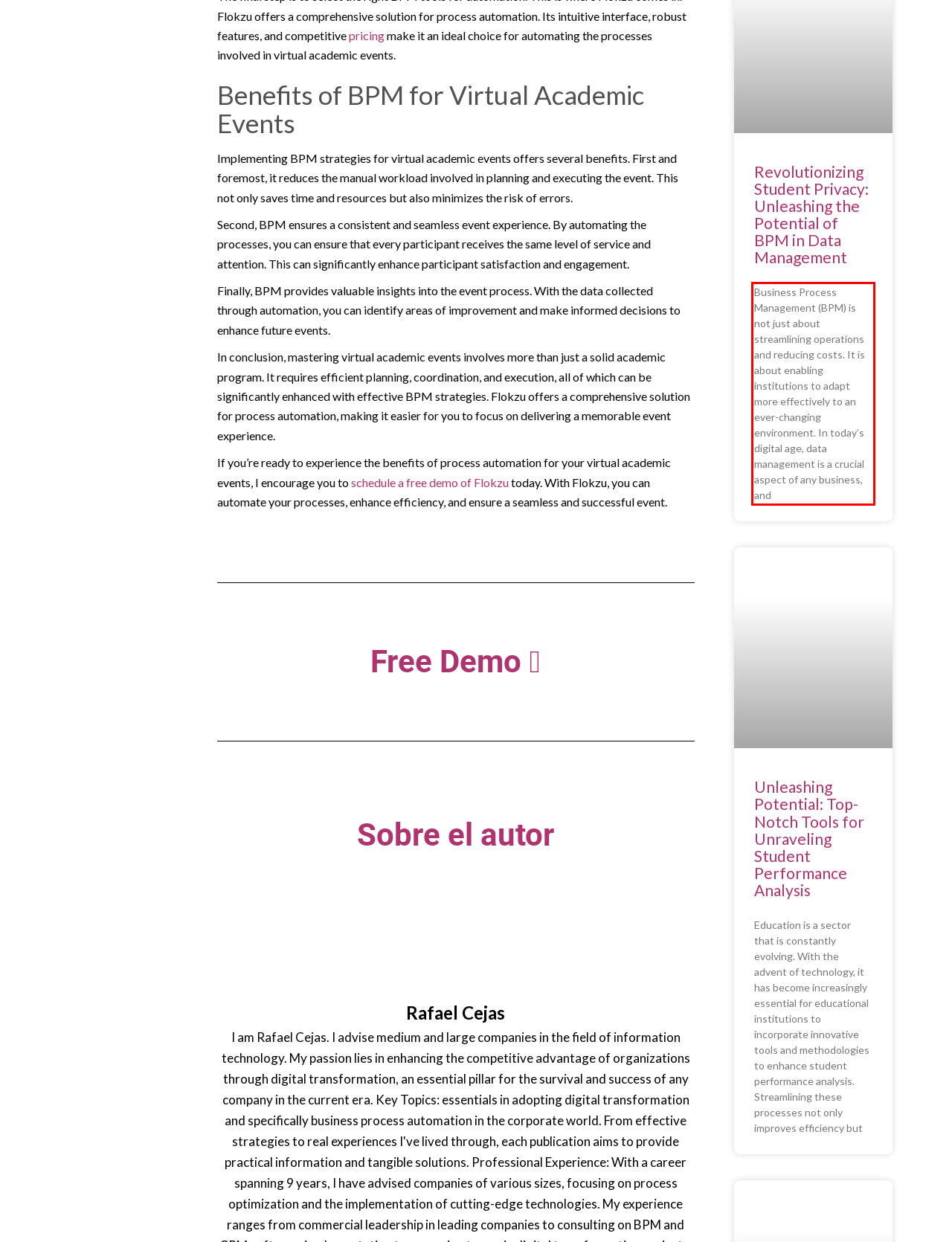Within the screenshot of the webpage, there is a red rectangle. Please recognize and generate the text content inside this red bounding box.

Business Process Management (BPM) is not just about streamlining operations and reducing costs. It is about enabling institutions to adapt more effectively to an ever-changing environment. In today’s digital age, data management is a crucial aspect of any business, and